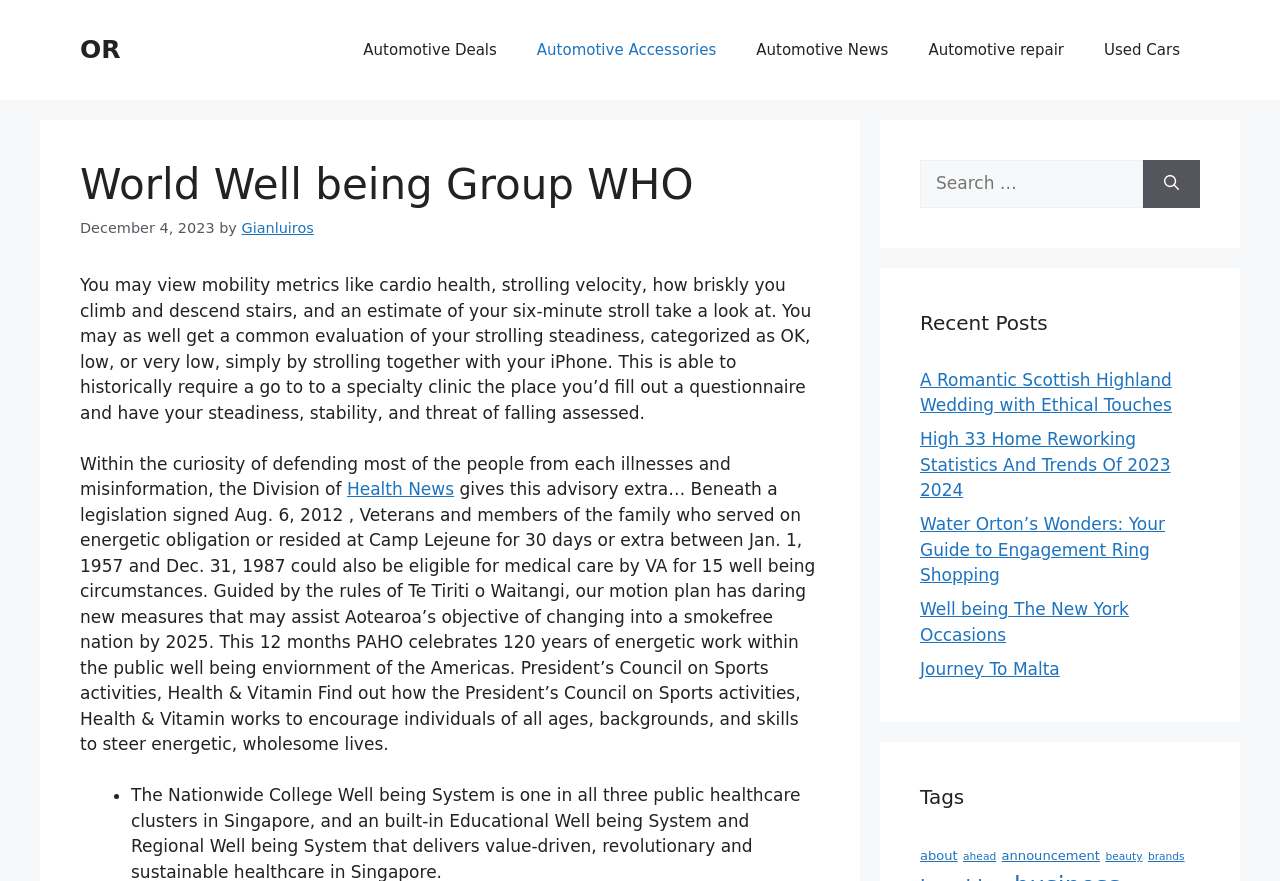Please identify the bounding box coordinates of the area I need to click to accomplish the following instruction: "Read the latest post".

[0.719, 0.419, 0.916, 0.471]